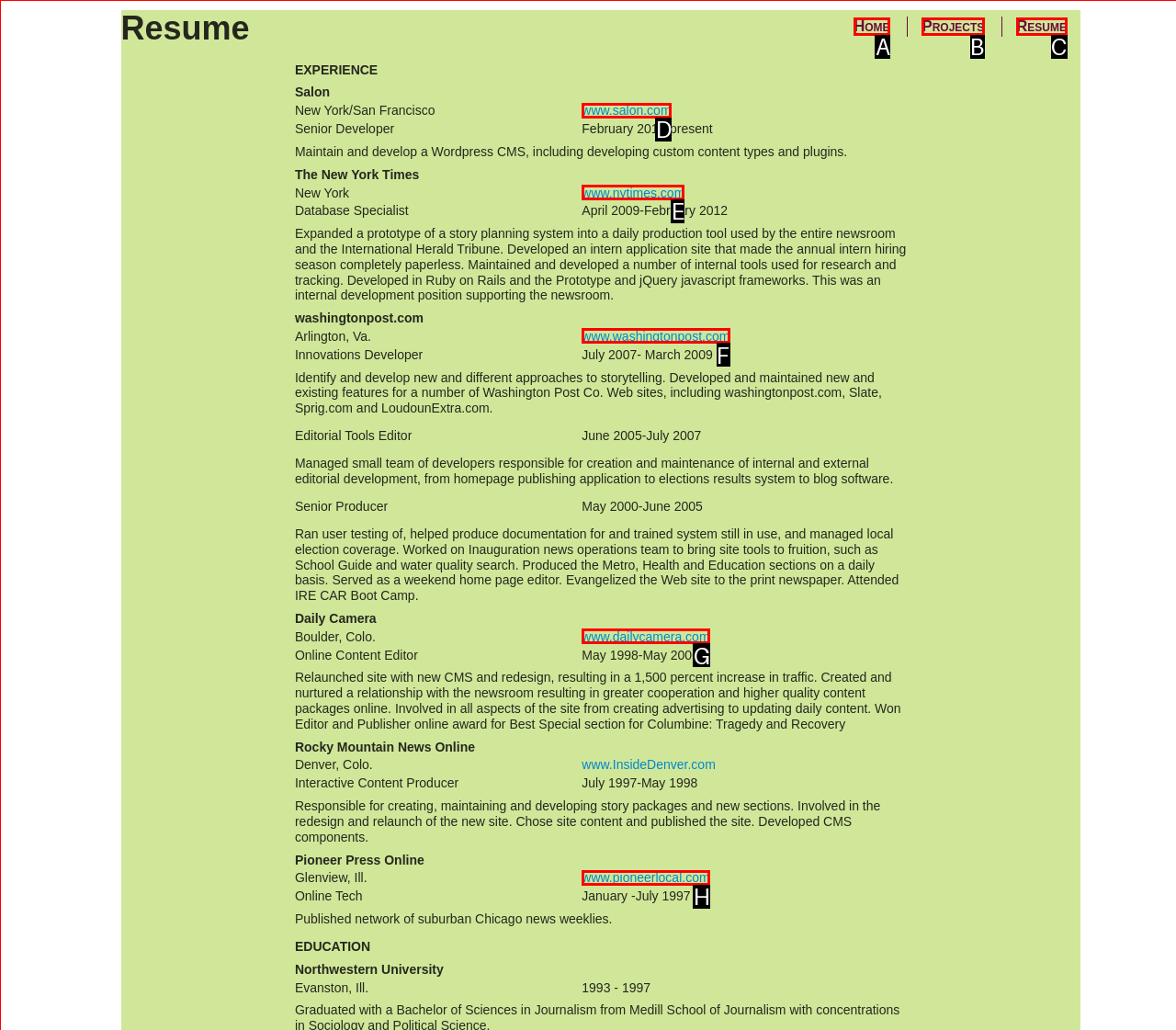Select the appropriate HTML element that needs to be clicked to finish the task: Check out The New York Times
Reply with the letter of the chosen option.

E